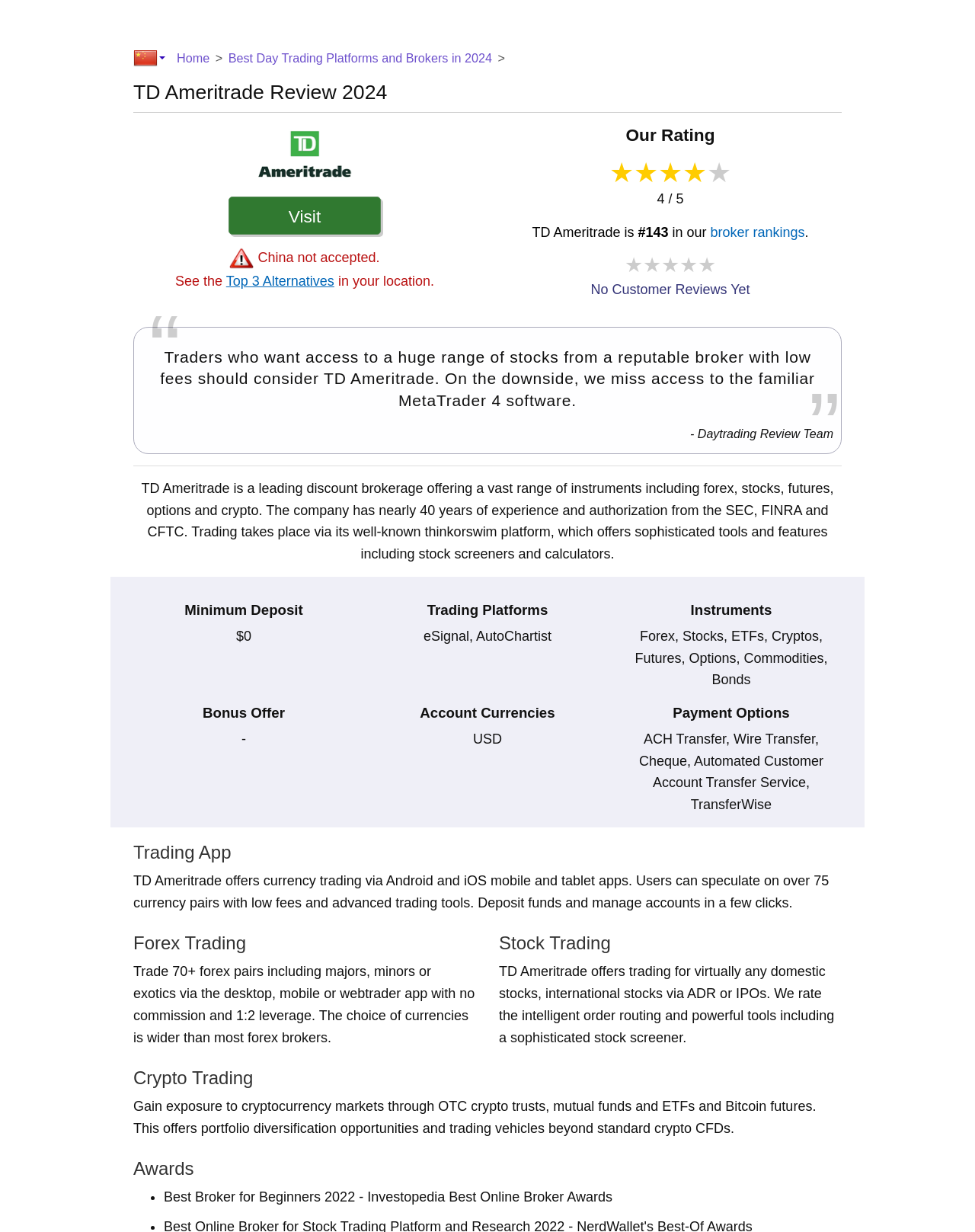Answer with a single word or phrase: 
Does TD Ameritrade offer a demo account?

Yes